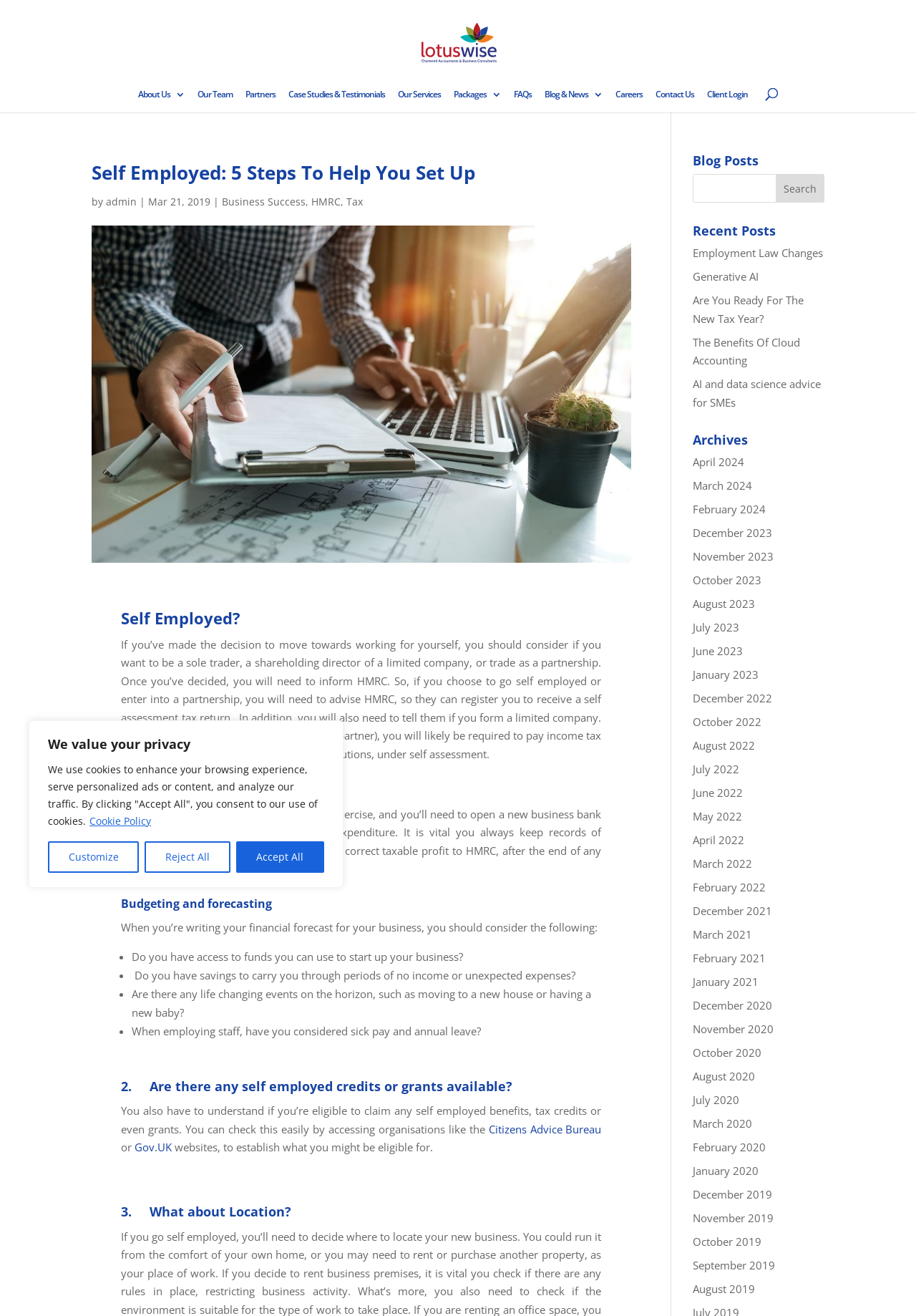Please pinpoint the bounding box coordinates for the region I should click to adhere to this instruction: "read the 'Recent Posts'".

[0.756, 0.17, 0.9, 0.186]